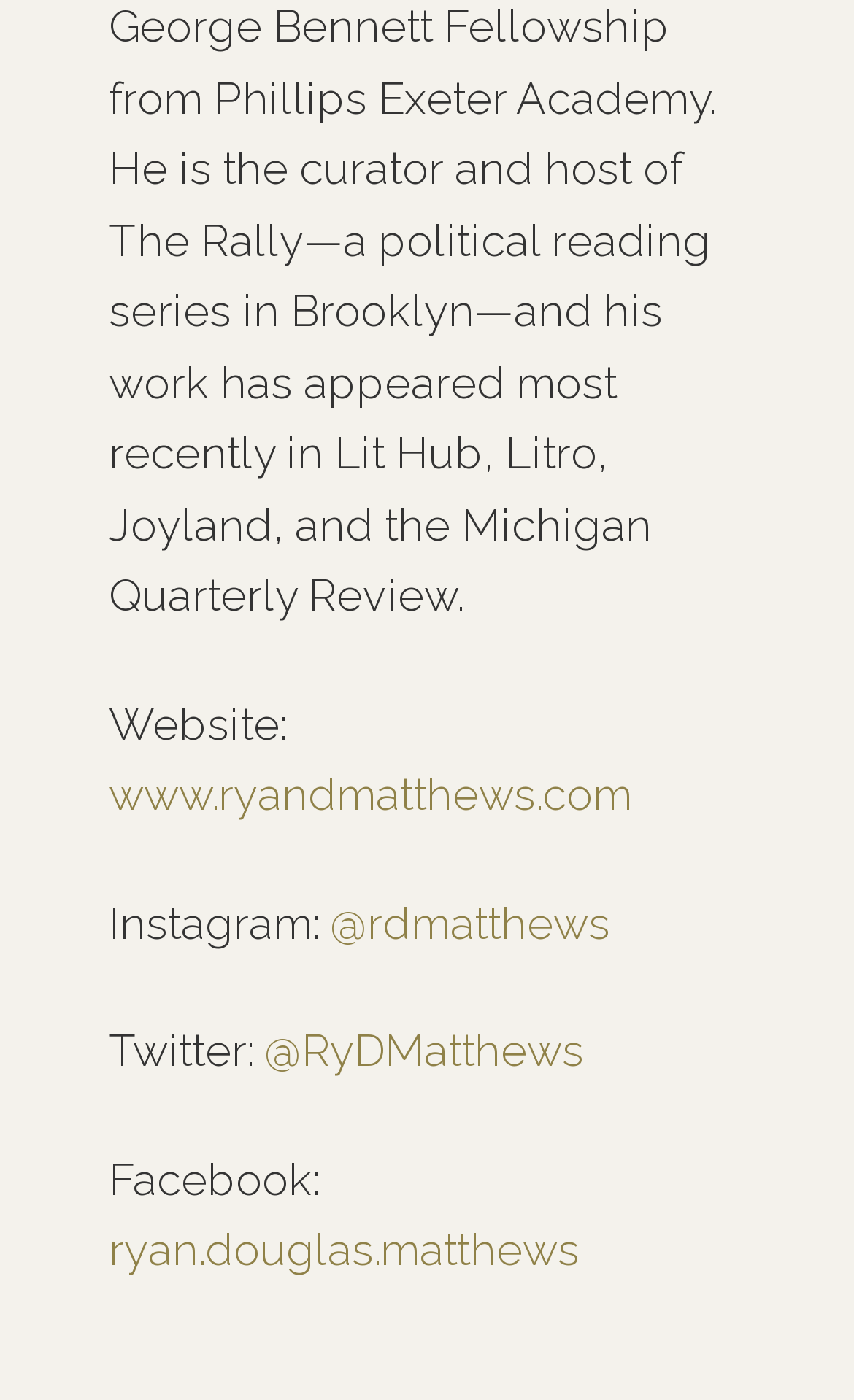Given the element description @RyDMatthews, predict the bounding box coordinates for the UI element in the webpage screenshot. The format should be (top-left x, top-left y, bottom-right x, bottom-right y), and the values should be between 0 and 1.

[0.296, 0.732, 0.683, 0.769]